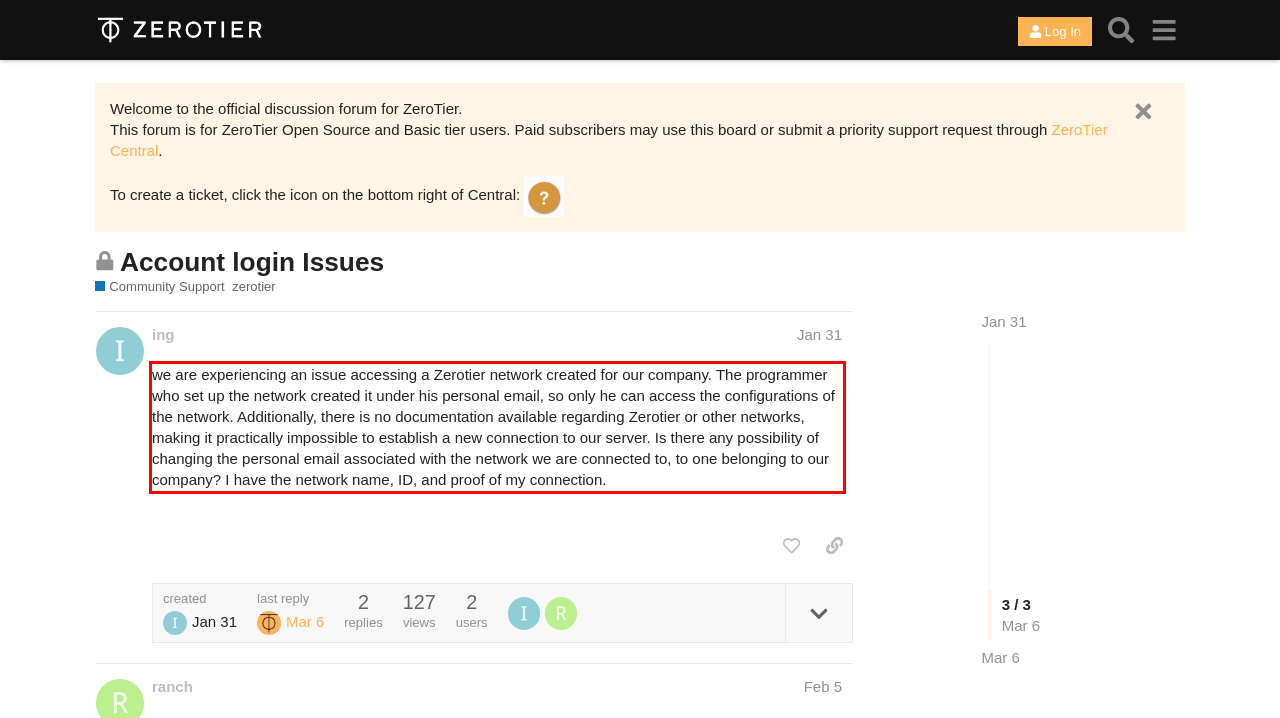Please examine the webpage screenshot and extract the text within the red bounding box using OCR.

we are experiencing an issue accessing a Zerotier network created for our company. The programmer who set up the network created it under his personal email, so only he can access the configurations of the network. Additionally, there is no documentation available regarding Zerotier or other networks, making it practically impossible to establish a new connection to our server. Is there any possibility of changing the personal email associated with the network we are connected to, to one belonging to our company? I have the network name, ID, and proof of my connection.